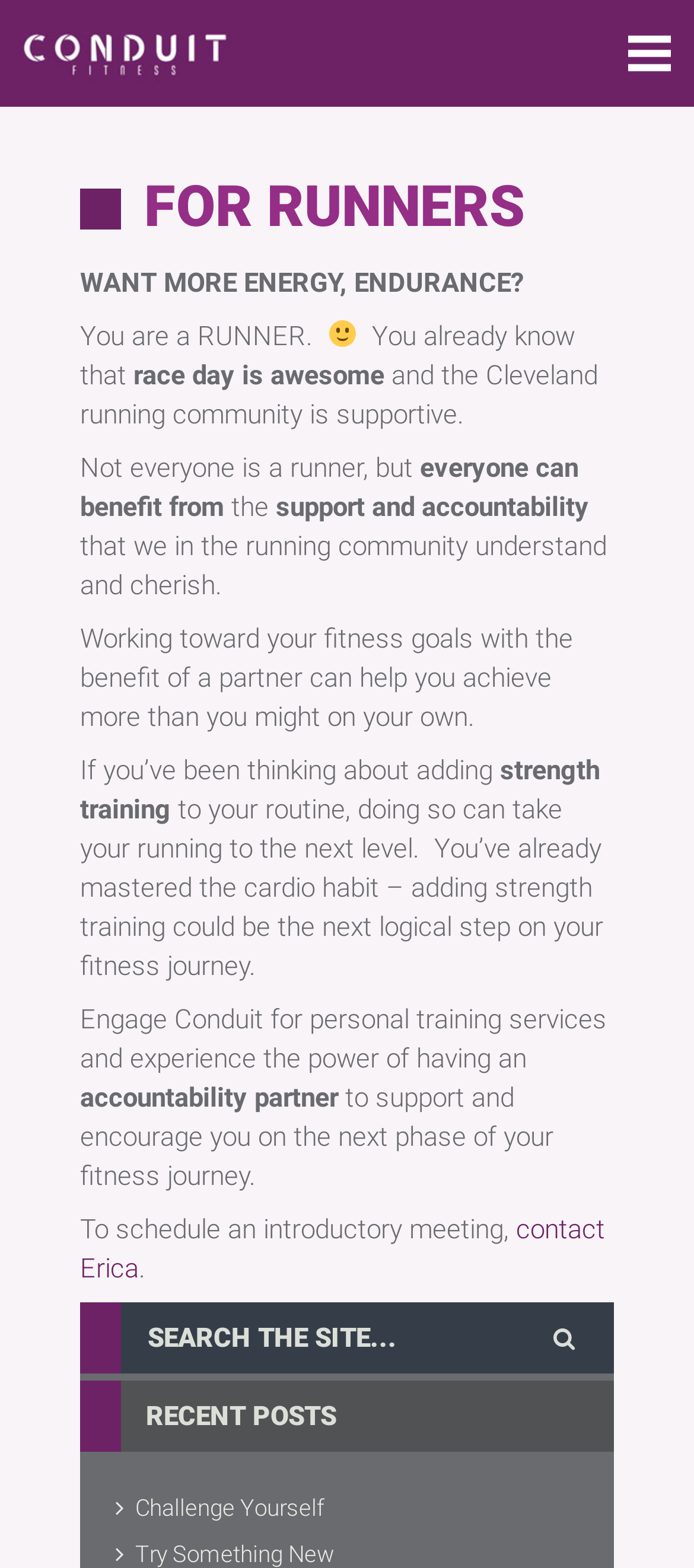Determine the bounding box coordinates (top-left x, top-left y, bottom-right x, bottom-right y) of the UI element described in the following text: name="s" placeholder="Search the site..."

[0.174, 0.83, 0.885, 0.876]